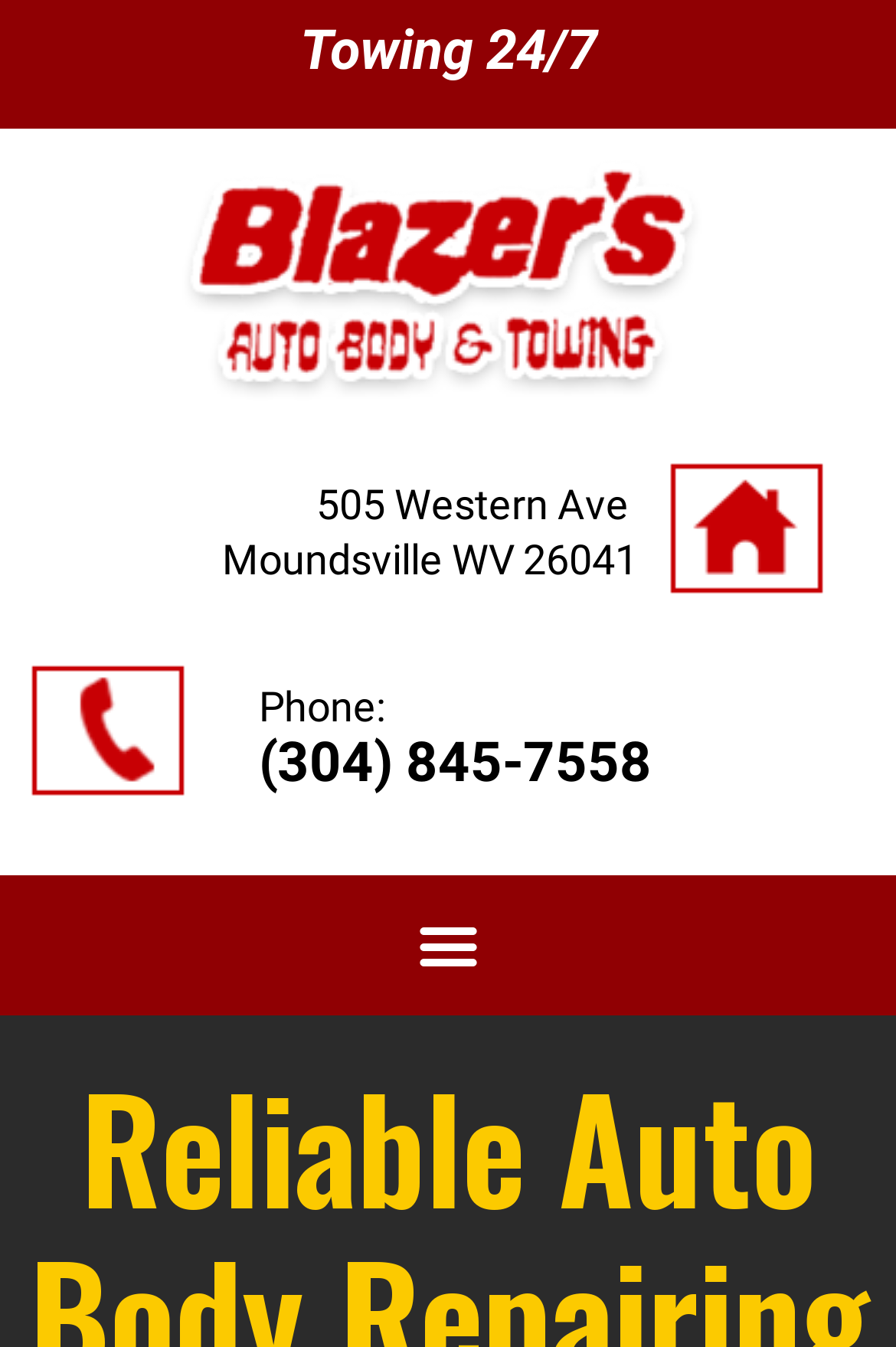Identify the bounding box of the HTML element described here: "(304) 845-7558". Provide the coordinates as four float numbers between 0 and 1: [left, top, right, bottom].

[0.288, 0.542, 0.727, 0.59]